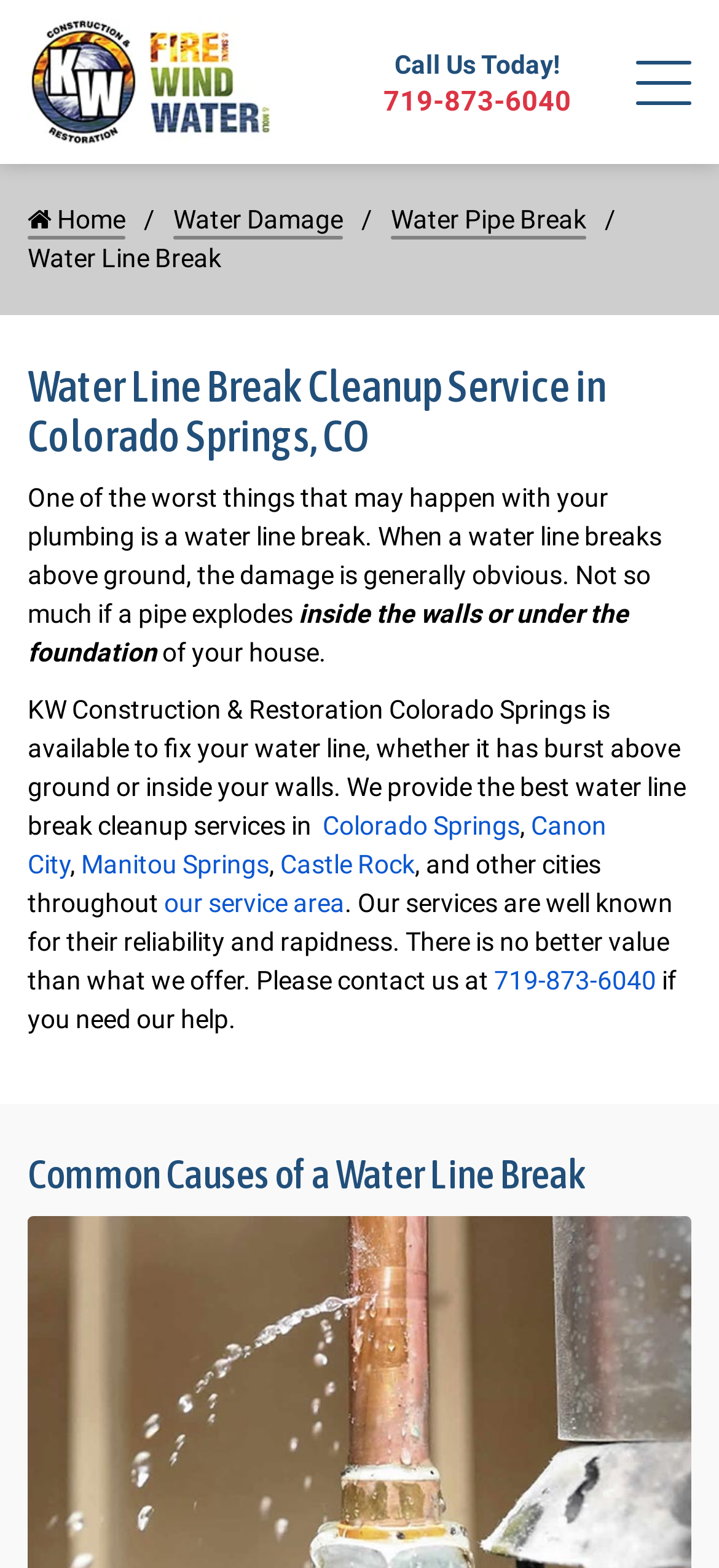Your task is to extract the text of the main heading from the webpage.

Water Line Break Cleanup Service in Colorado Springs, CO